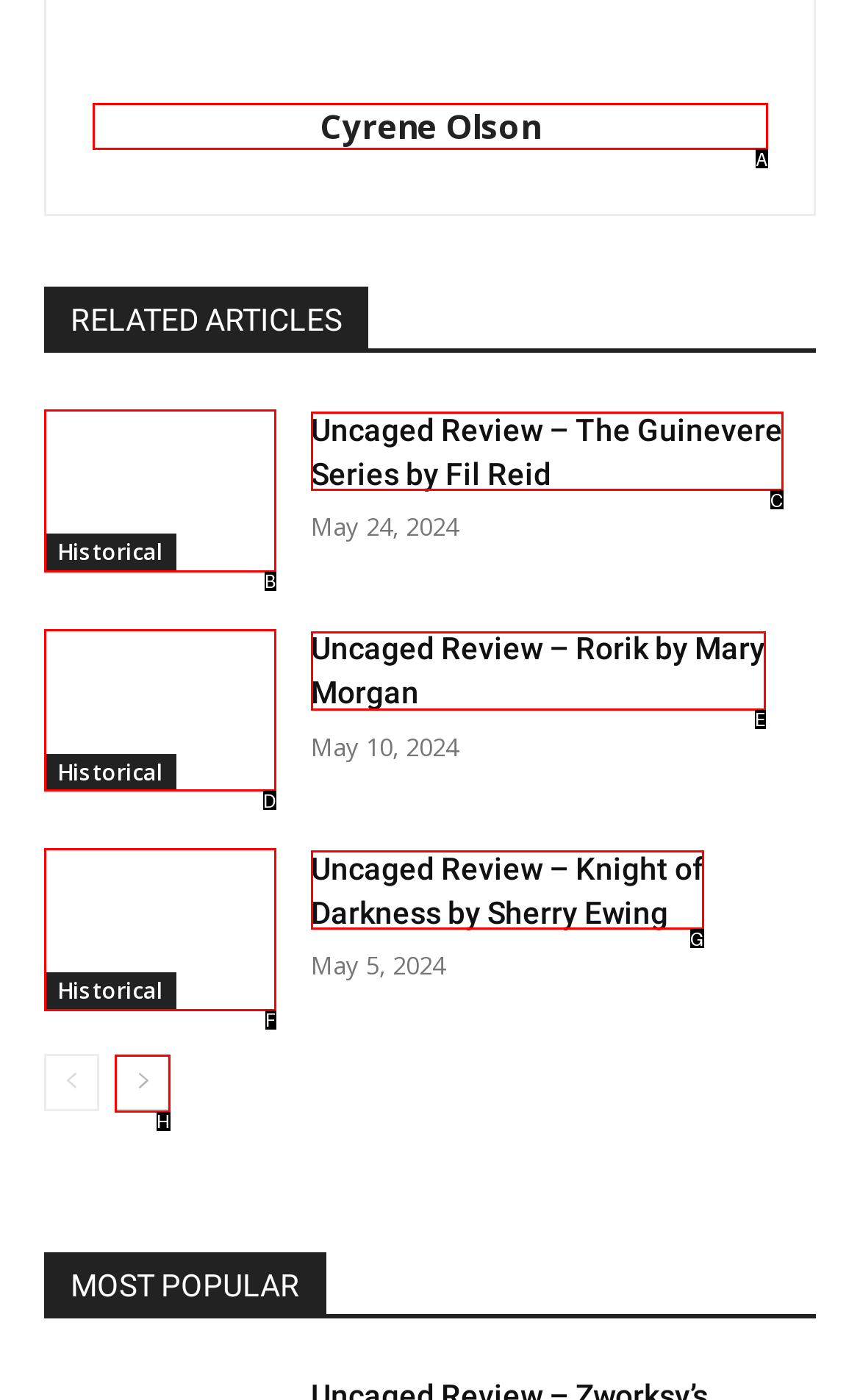Select the letter from the given choices that aligns best with the description: Cyrene Olson. Reply with the specific letter only.

A